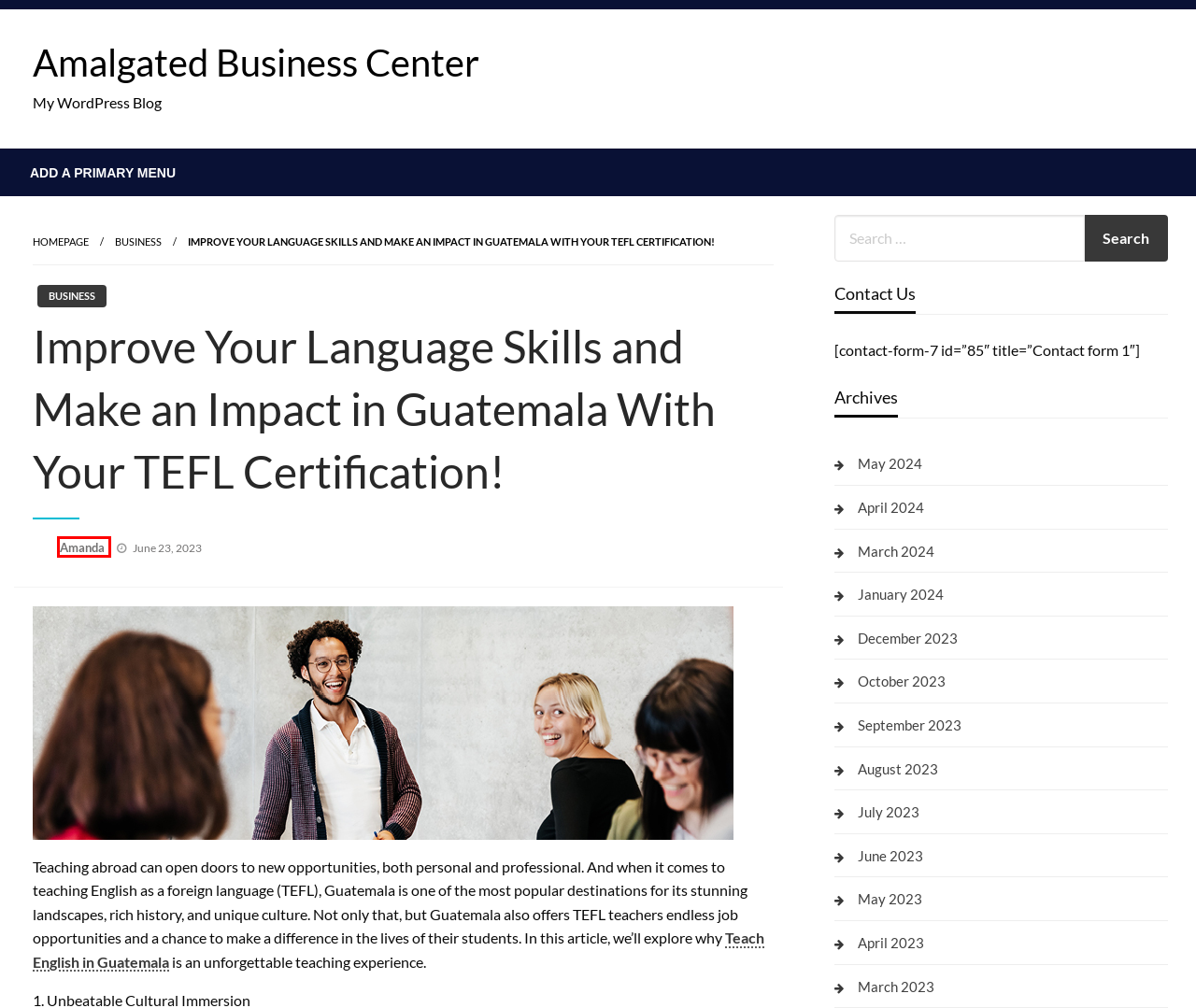You have a screenshot of a webpage with a red rectangle bounding box around an element. Identify the best matching webpage description for the new page that appears after clicking the element in the bounding box. The descriptions are:
A. Amanda – Amalgated Business Center
B. May 2023 – Amalgated Business Center
C. October 2023 – Amalgated Business Center
D. March 2023 – Amalgated Business Center
E. January 2024 – Amalgated Business Center
F. August 2023 – Amalgated Business Center
G. July 2023 – Amalgated Business Center
H. May 2024 – Amalgated Business Center

A